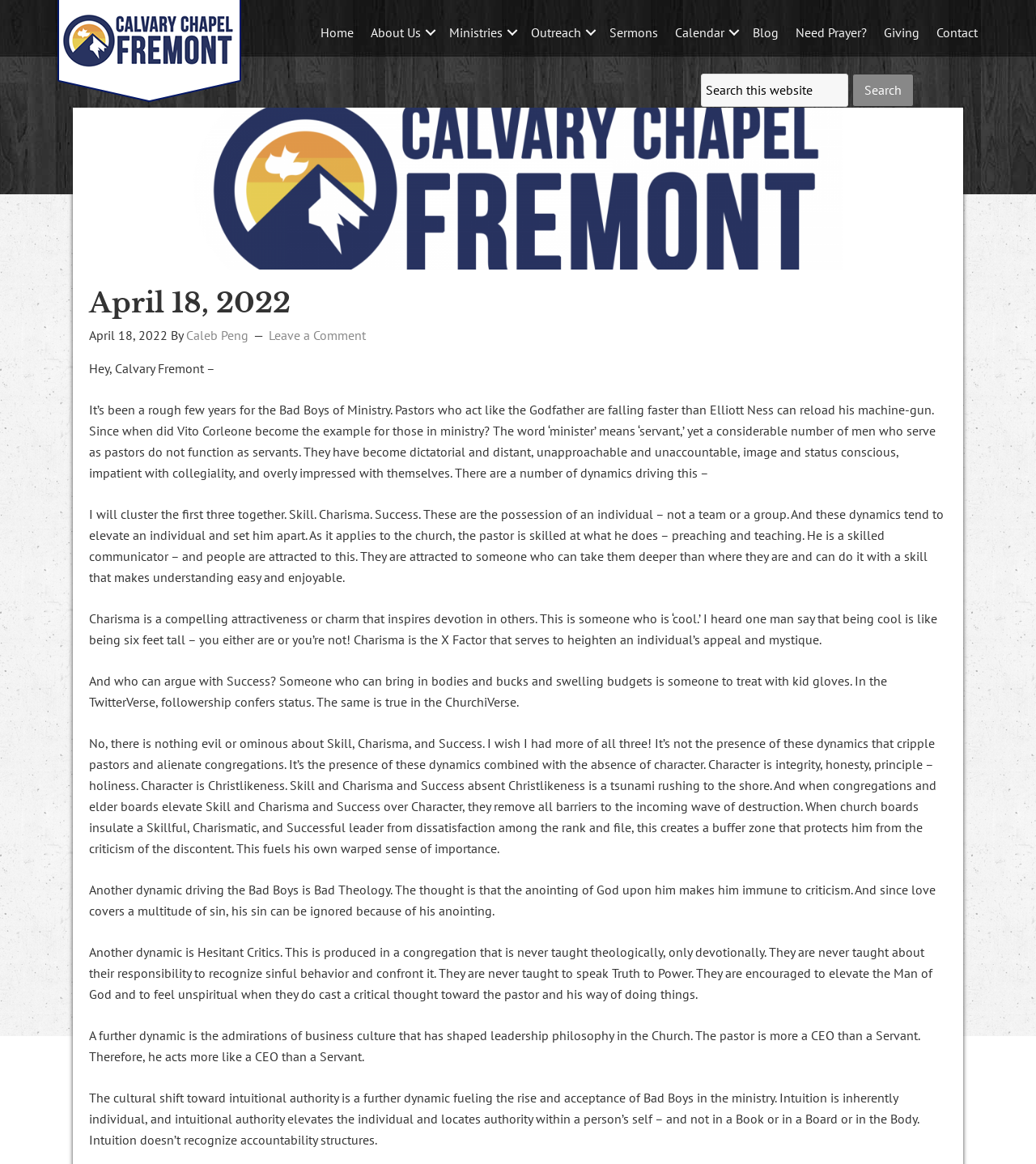Please identify the bounding box coordinates of the area that needs to be clicked to fulfill the following instruction: "Search this website."

[0.677, 0.063, 0.819, 0.092]